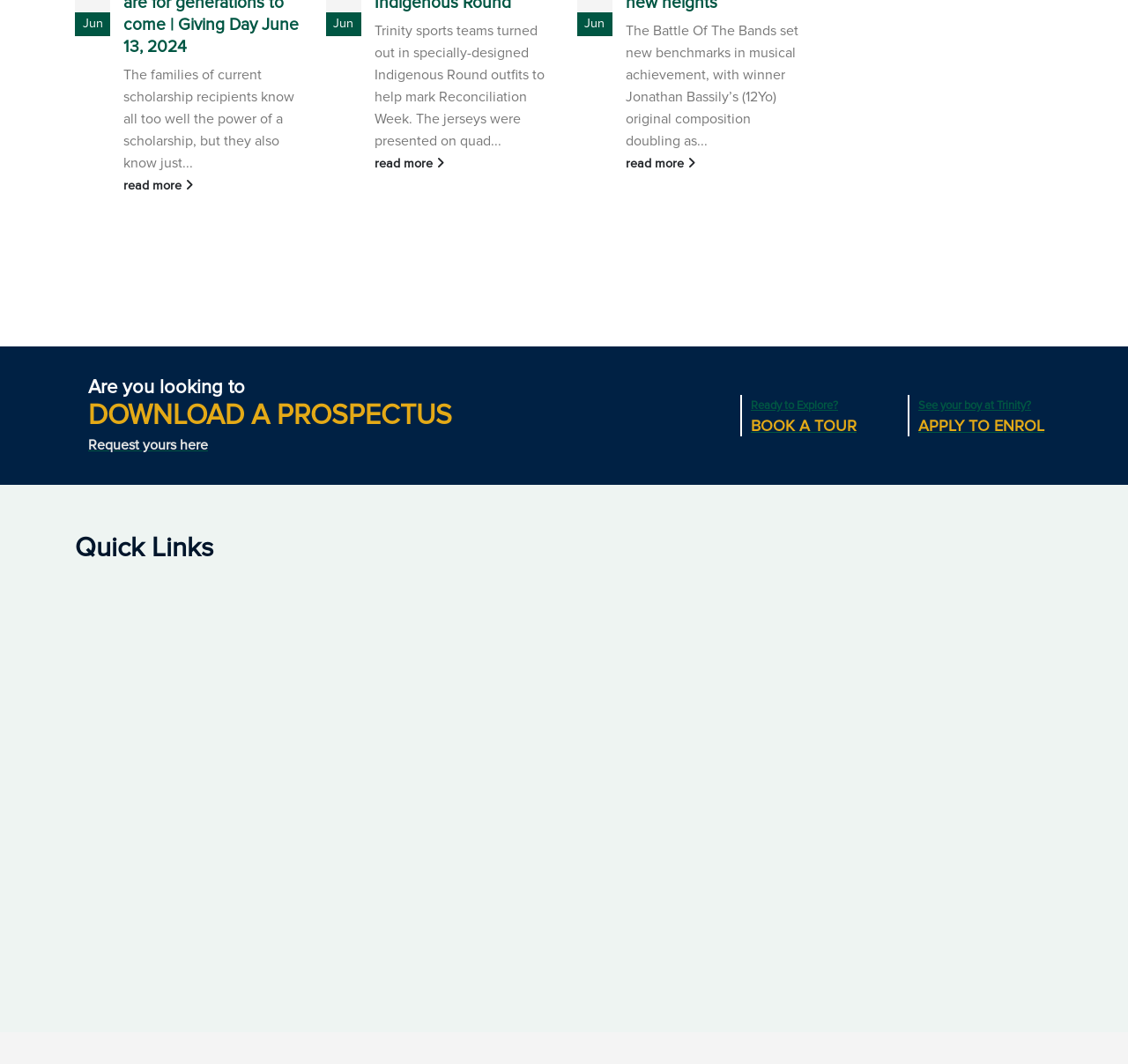Identify the coordinates of the bounding box for the element that must be clicked to accomplish the instruction: "Visit the 'Free GED Classes Online' page".

None